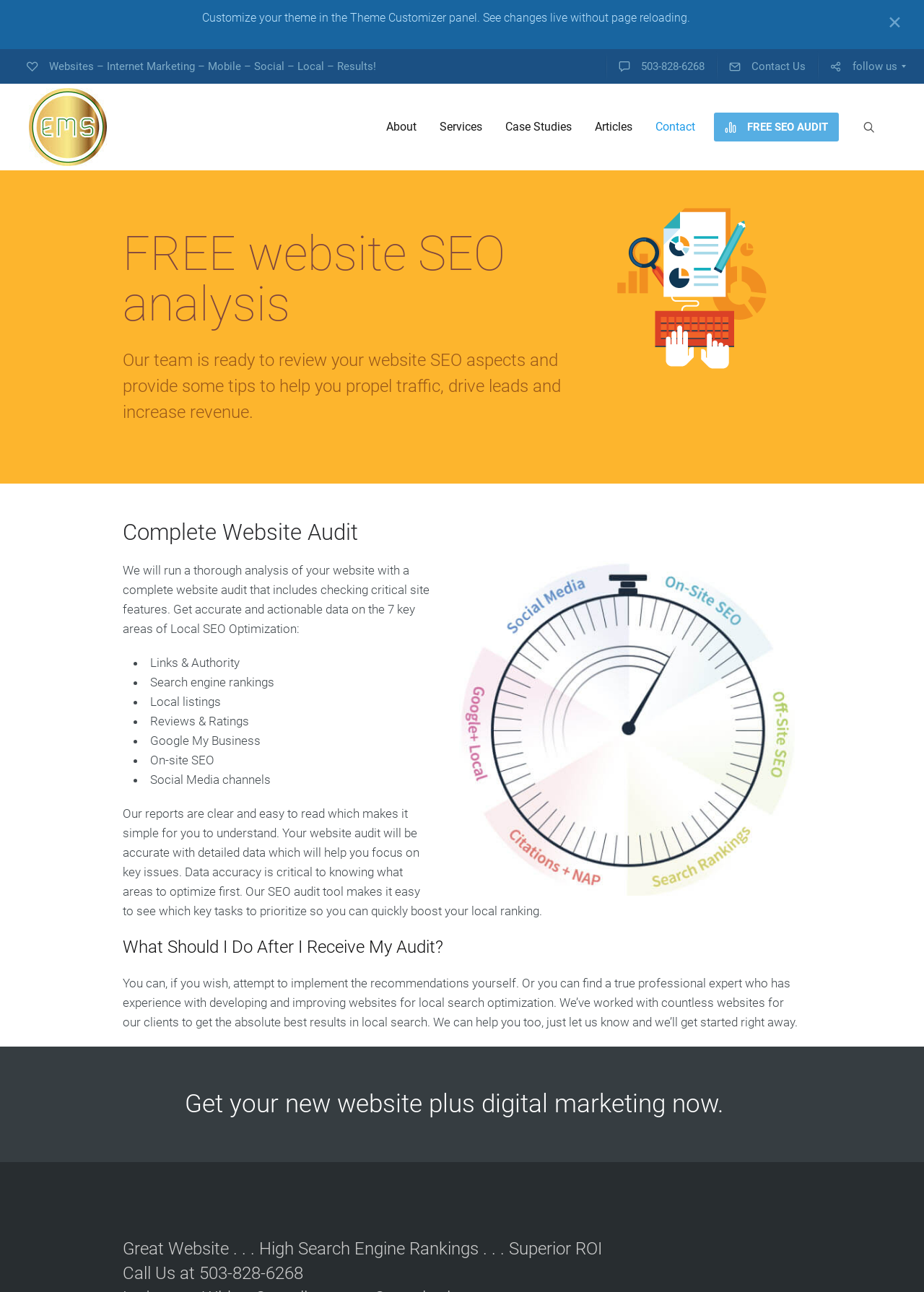What is the company name of the website?
By examining the image, provide a one-word or phrase answer.

Evergreen Marketing Systems